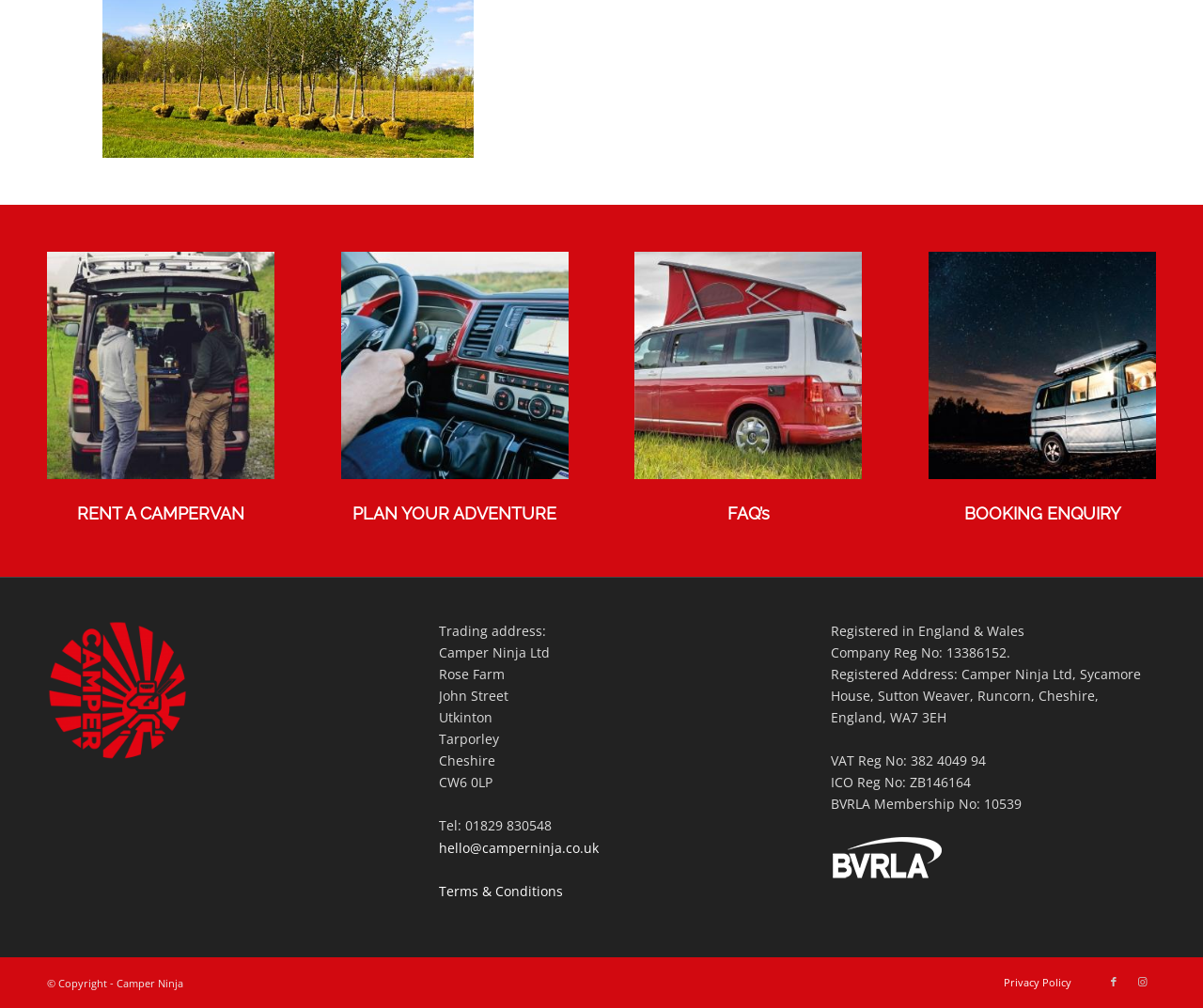Find the bounding box coordinates of the clickable area that will achieve the following instruction: "View Terms & Conditions".

[0.365, 0.875, 0.468, 0.893]